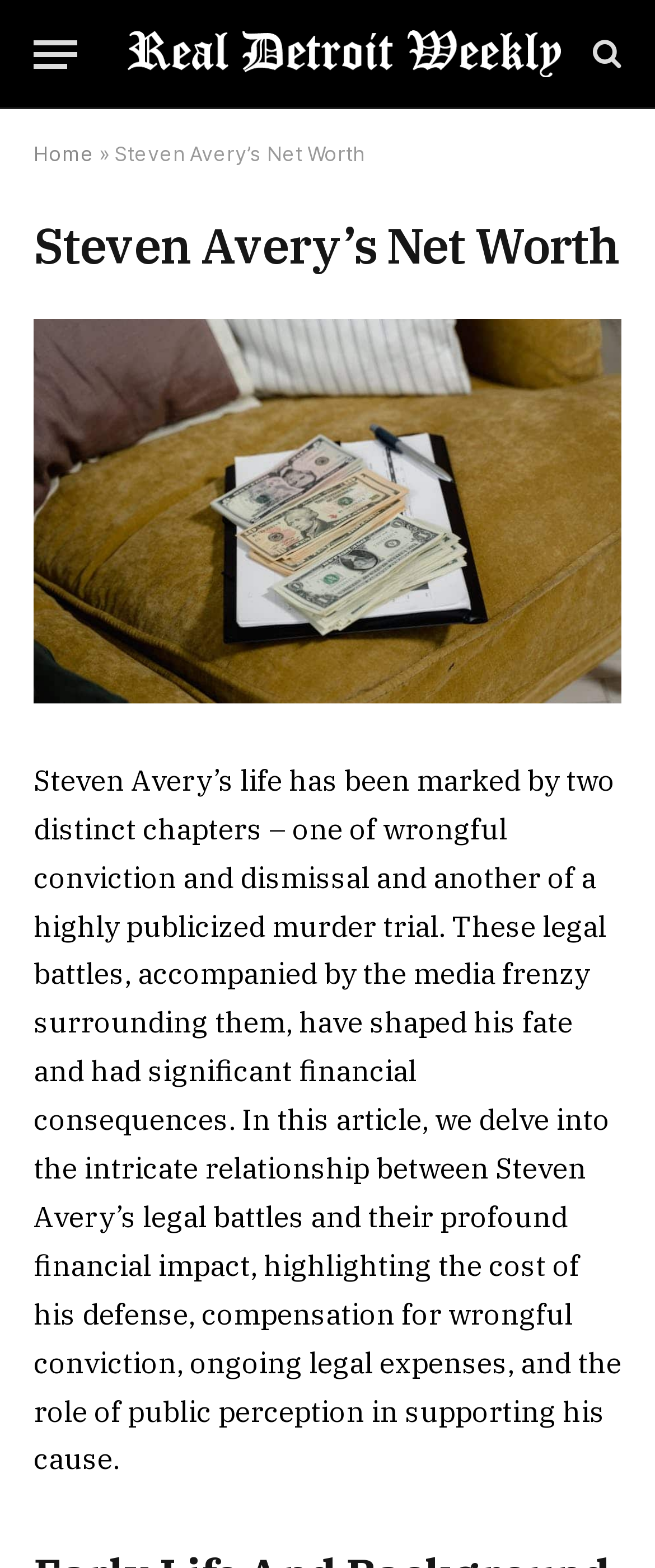Provide the bounding box coordinates, formatted as (top-left x, top-left y, bottom-right x, bottom-right y), with all values being floating point numbers between 0 and 1. Identify the bounding box of the UI element that matches the description: title="Real Detroit Weekly"

[0.195, 0.009, 0.856, 0.06]